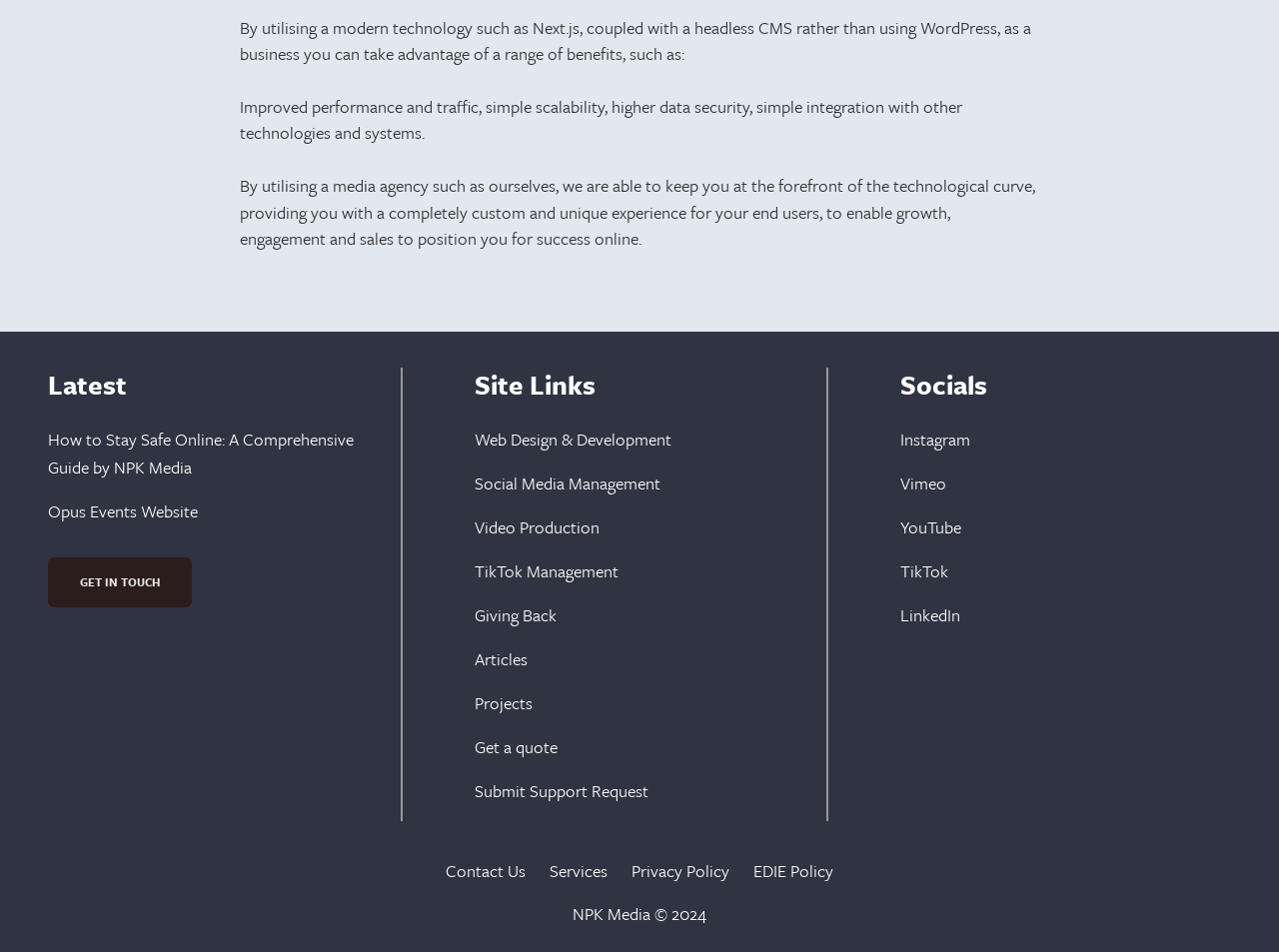Please find and report the bounding box coordinates of the element to click in order to perform the following action: "Click on 'Web Design & Development'". The coordinates should be expressed as four float numbers between 0 and 1, in the format [left, top, right, bottom].

[0.371, 0.447, 0.525, 0.477]